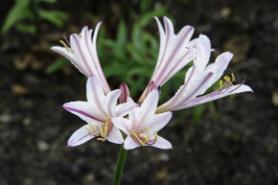Reply to the question with a single word or phrase:
What is the typical blooming season of the Peppermint Surprise Lily?

Late summer